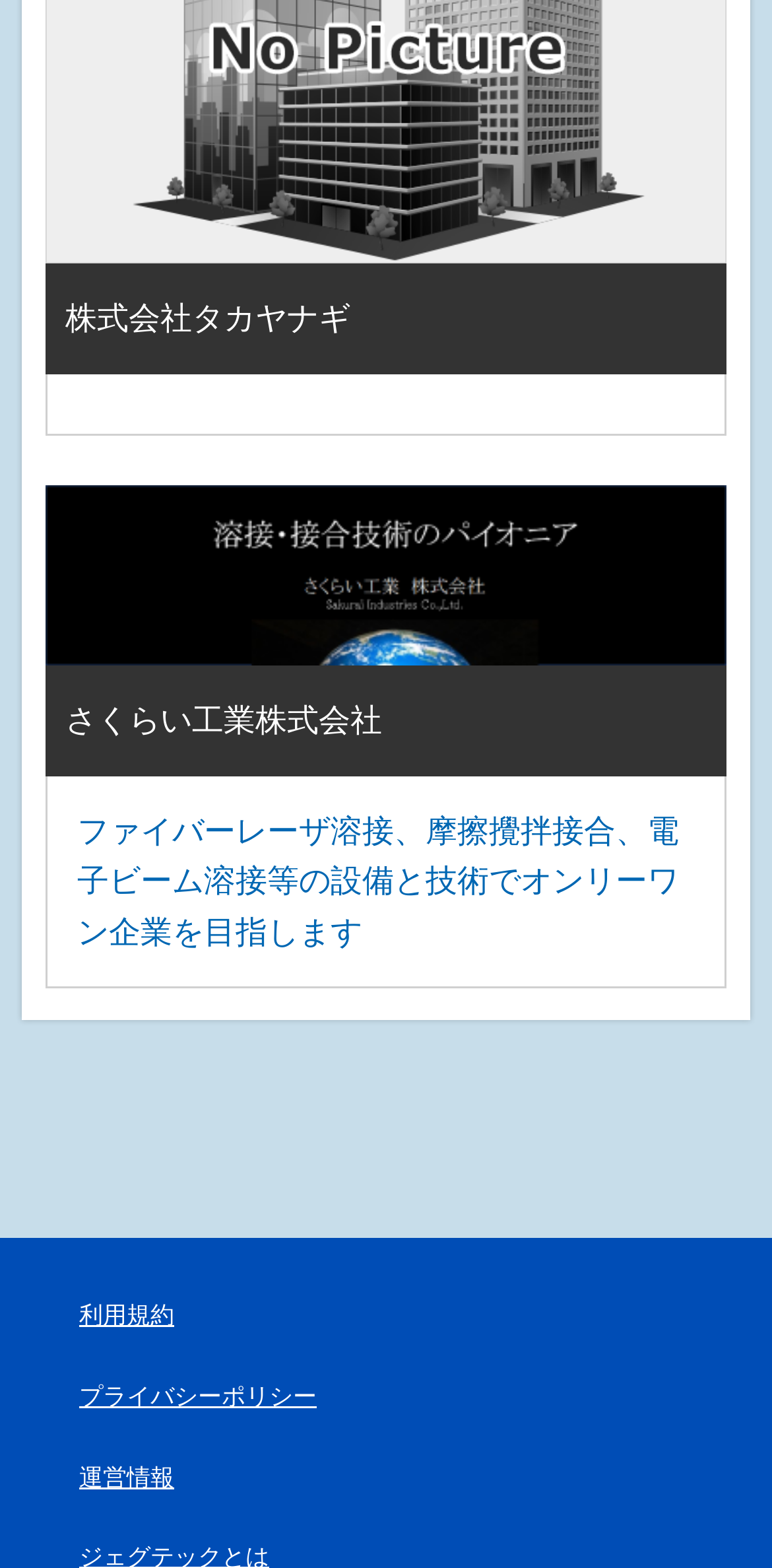Use a single word or phrase to answer the following:
What is the type of the second element?

link